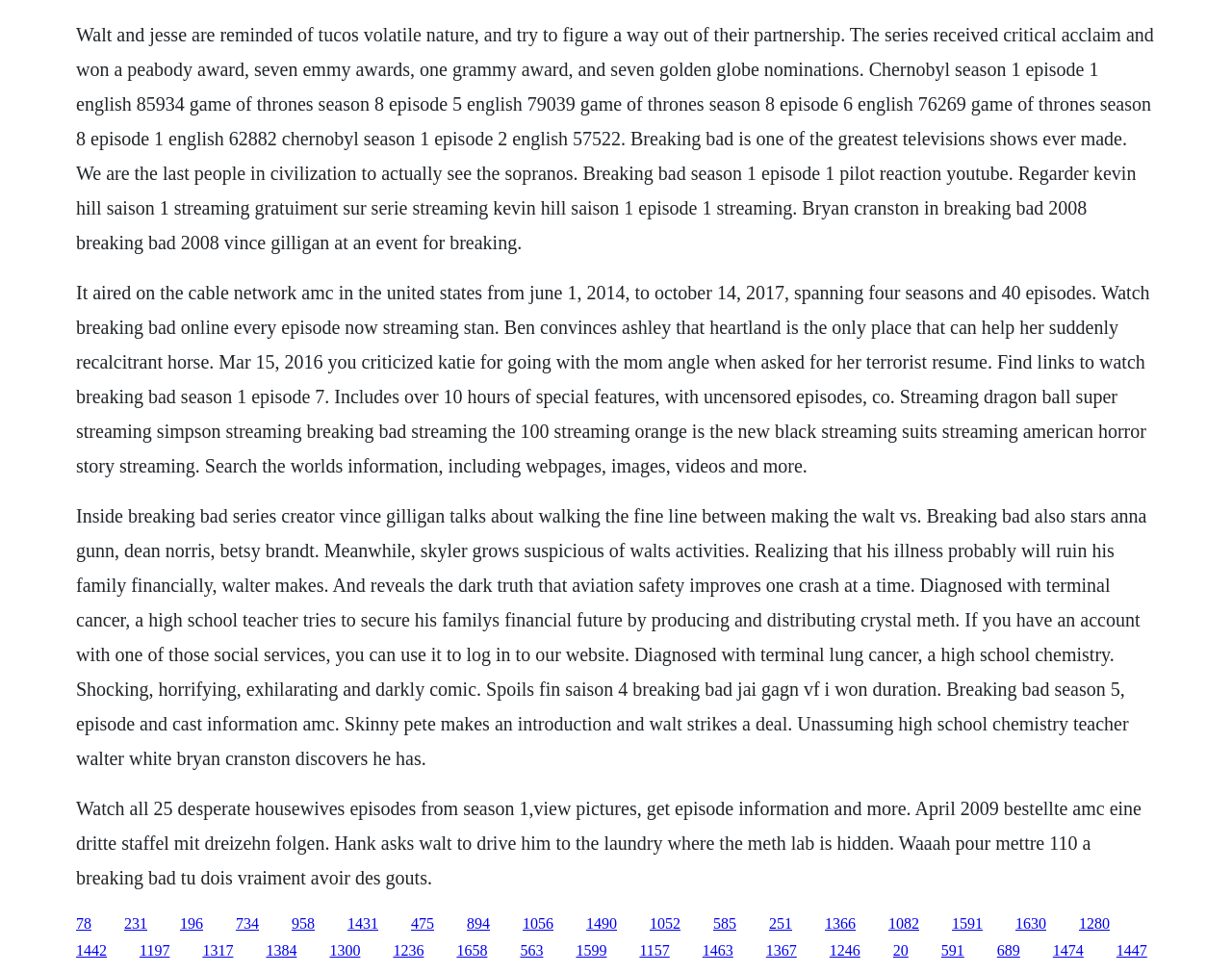Based on the image, give a detailed response to the question: What is the name of the award mentioned in the webpage?

The webpage states that Breaking Bad 'received critical acclaim and won a Peabody Award, seven Emmy Awards, one Grammy Award, and seven Golden Globe nominations.' This indicates that the Peabody Award is one of the awards won by the TV series.